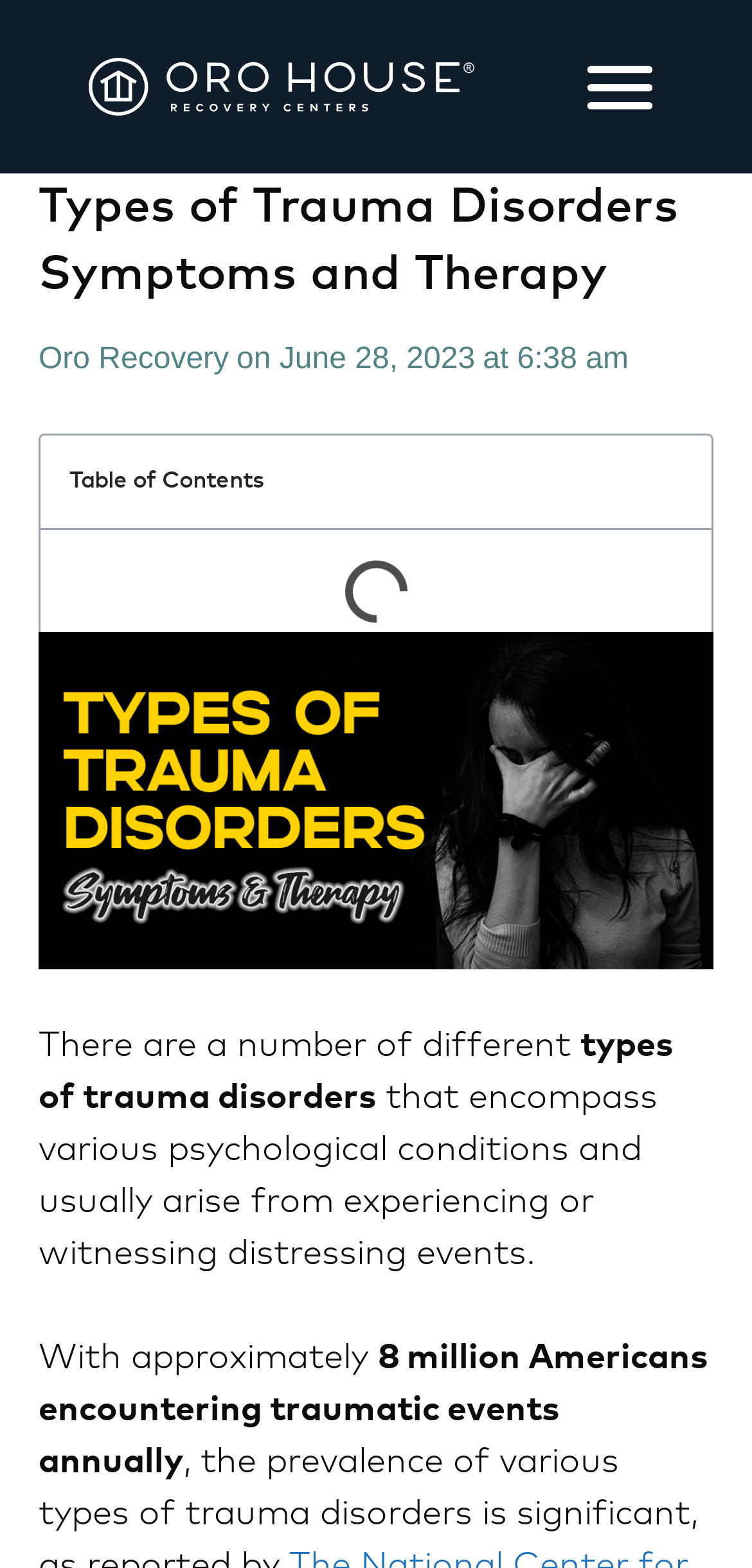Provide a thorough description of the webpage you see.

The webpage is about trauma disorders, their symptoms, and therapy approaches. At the top left, there is a link to "oro house recovery" accompanied by an image, and on the top right, there is a "menu" link with an image. Below these elements, a heading "Types of Trauma Disorders Symptoms and Therapy" is centered. 

Under the heading, there is a link to "Oro Recovery" on the left, followed by the text "on" and a timestamp "June 28, 2023 6:38 am" on the right. 

Further down, a "Table of Contents" section is located on the left, and a large image related to trauma disorders is centered. Below the image, there are four paragraphs of text. The first paragraph starts with "There are a number of different types of trauma disorders" and explains that they encompass various psychological conditions arising from distressing events. The second paragraph mentions that approximately 8 million Americans encounter traumatic events annually.